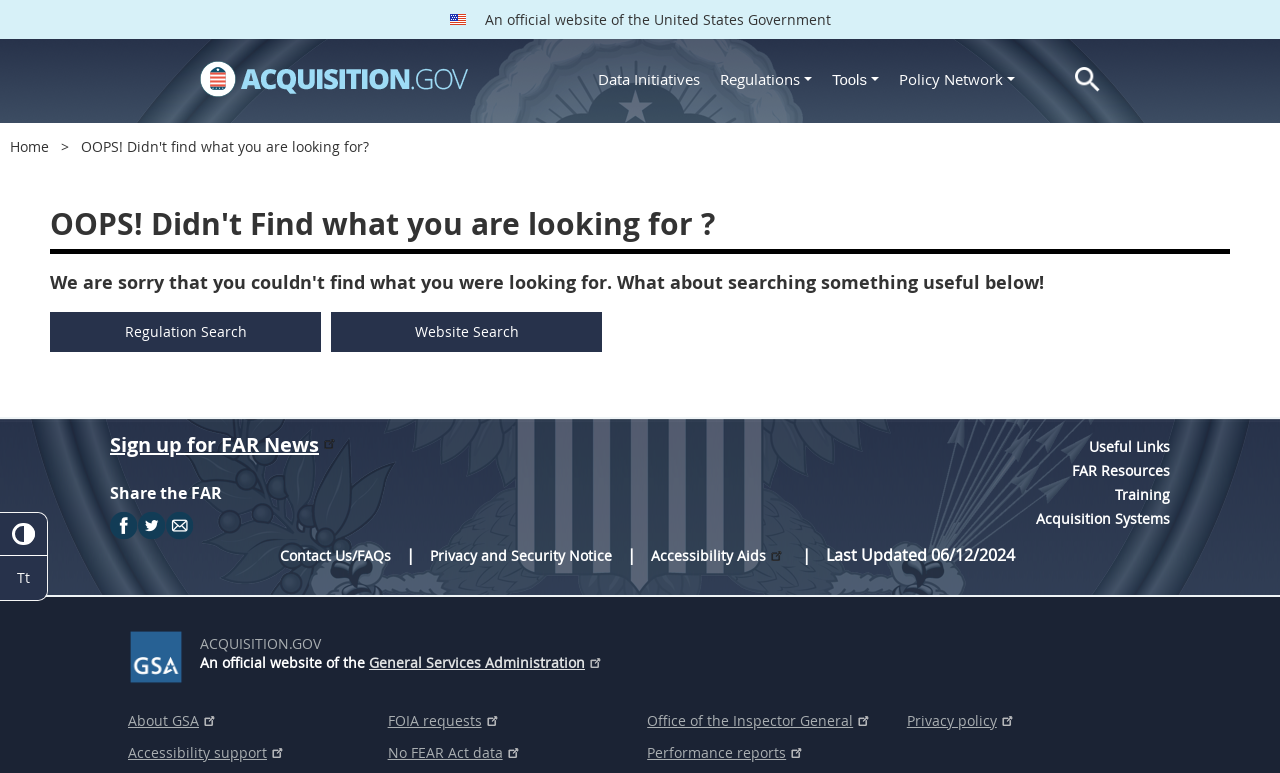Could you find the bounding box coordinates of the clickable area to complete this instruction: "Go to Home main"?

[0.148, 0.071, 0.373, 0.133]